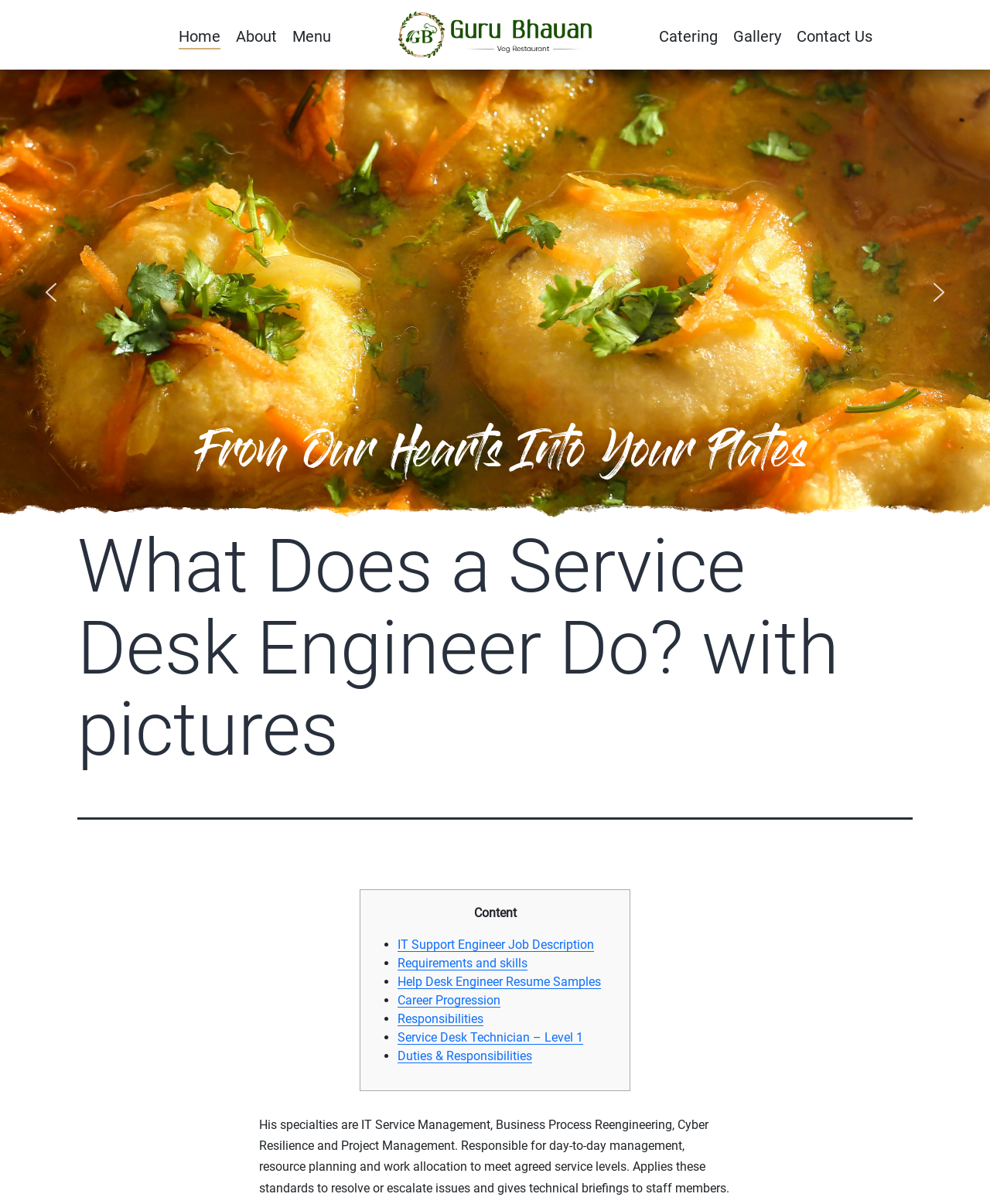Give a concise answer using one word or a phrase to the following question:
What is the name of the hotel?

Guru Bhavan